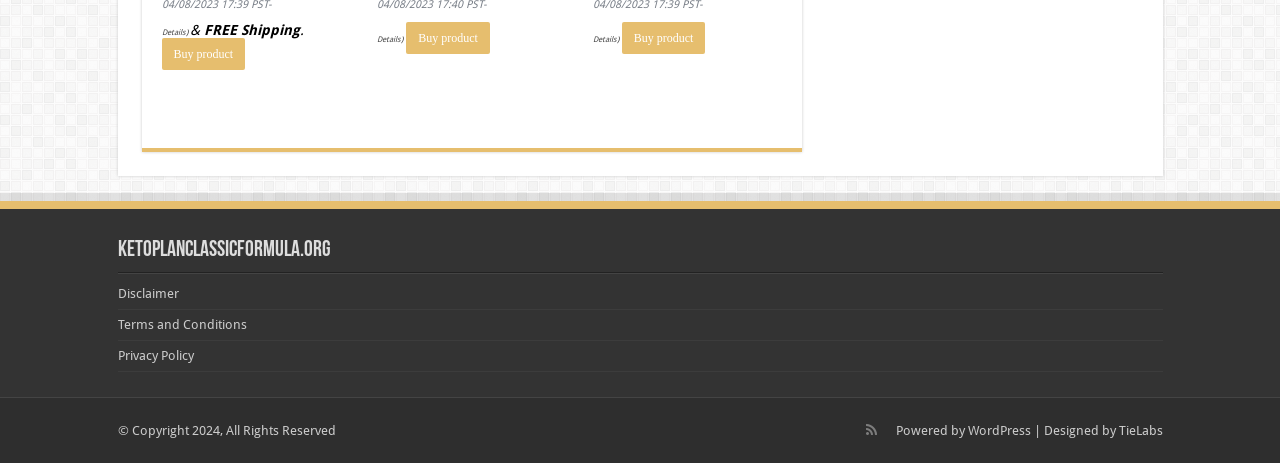Provide the bounding box coordinates of the HTML element described by the text: "Terms and Conditions".

[0.092, 0.684, 0.193, 0.717]